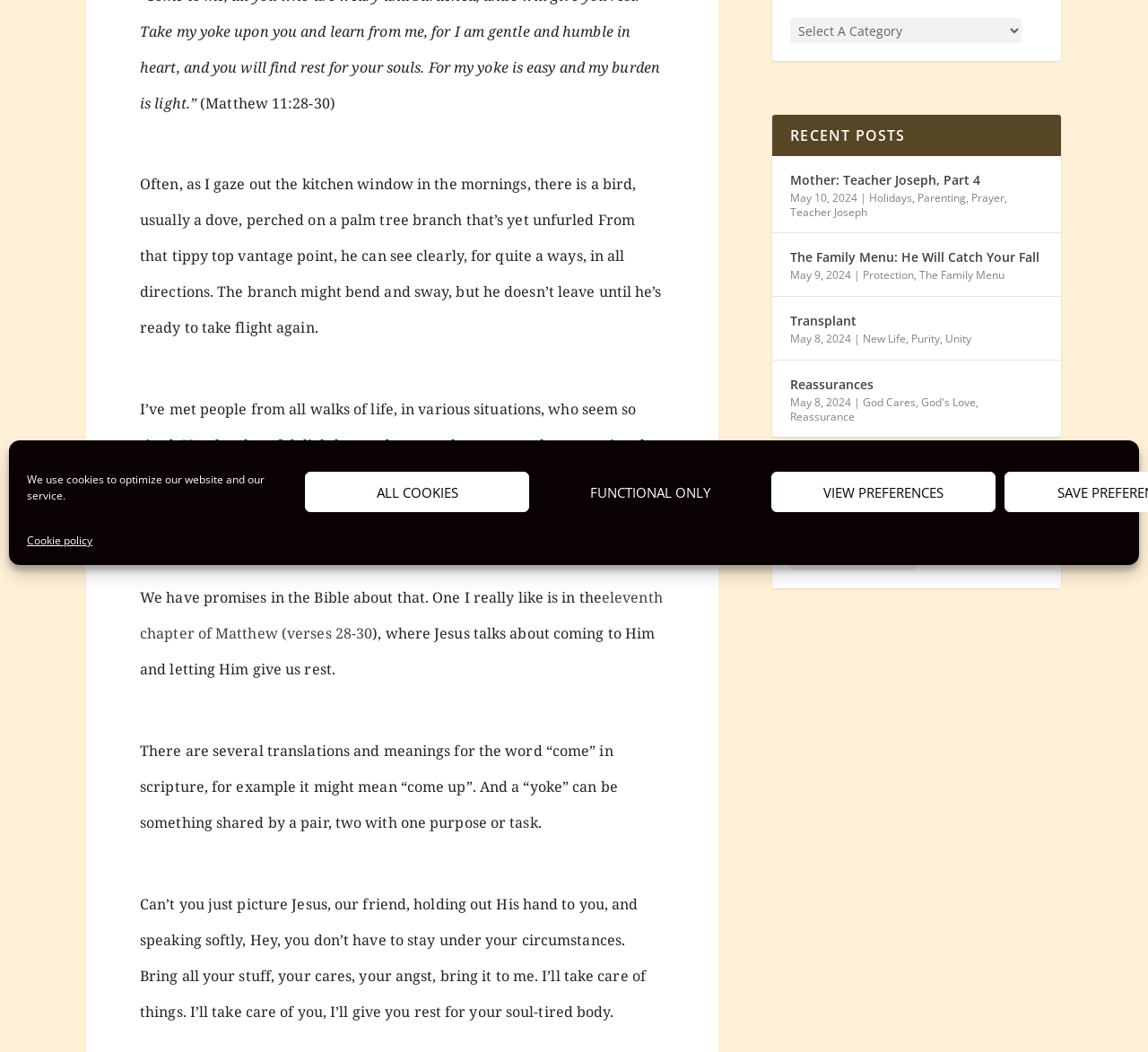Locate the bounding box of the UI element based on this description: "Mother: Teacher Joseph, Part 4". Provide four float numbers between 0 and 1 as [left, top, right, bottom].

[0.688, 0.161, 0.854, 0.182]